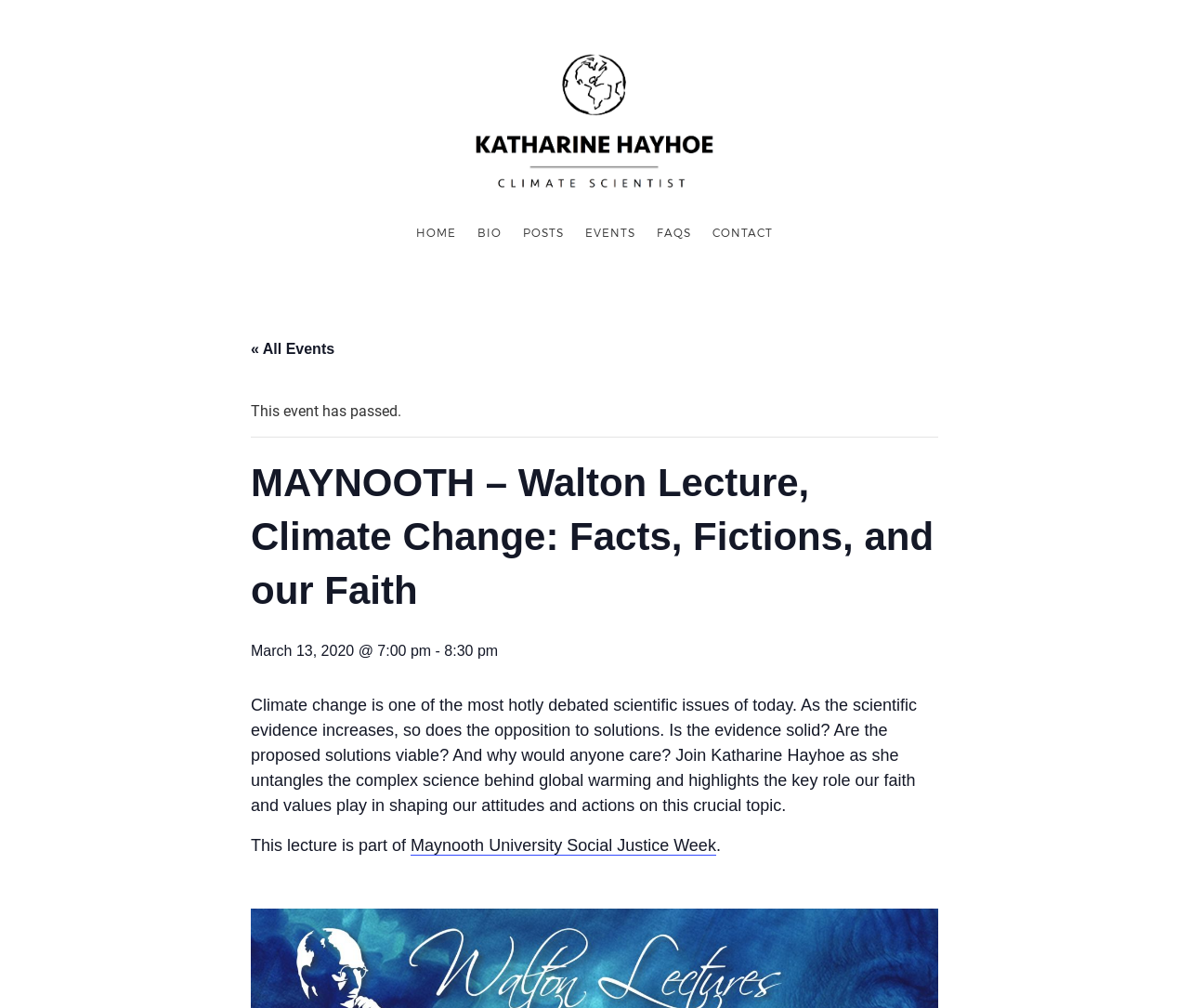Based on the element description: "HOME", identify the UI element and provide its bounding box coordinates. Use four float numbers between 0 and 1, [left, top, right, bottom].

[0.342, 0.206, 0.391, 0.255]